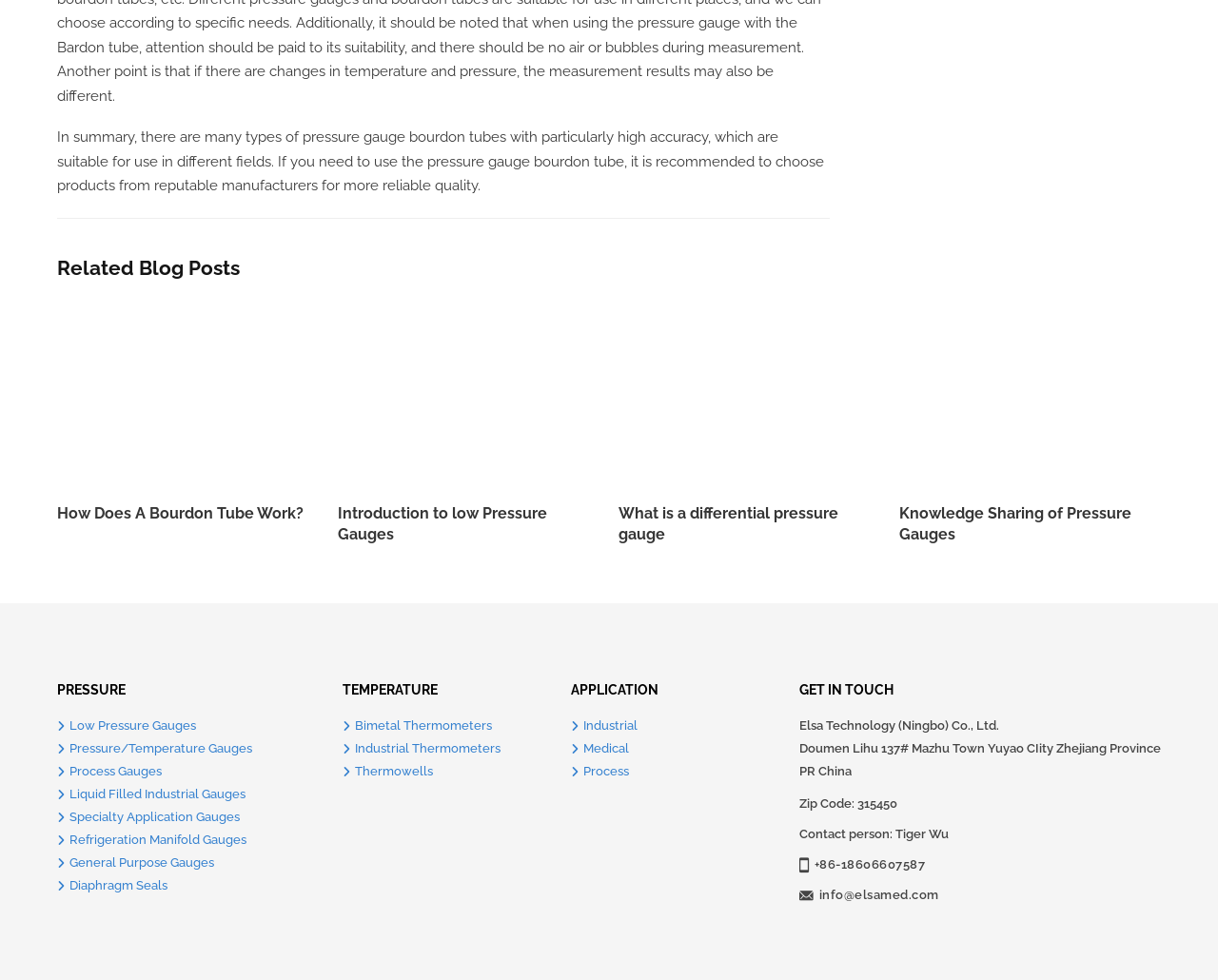Determine the bounding box coordinates of the element's region needed to click to follow the instruction: "View the blog post about Introduction to low Pressure Gauges". Provide these coordinates as four float numbers between 0 and 1, formatted as [left, top, right, bottom].

[0.277, 0.514, 0.449, 0.555]